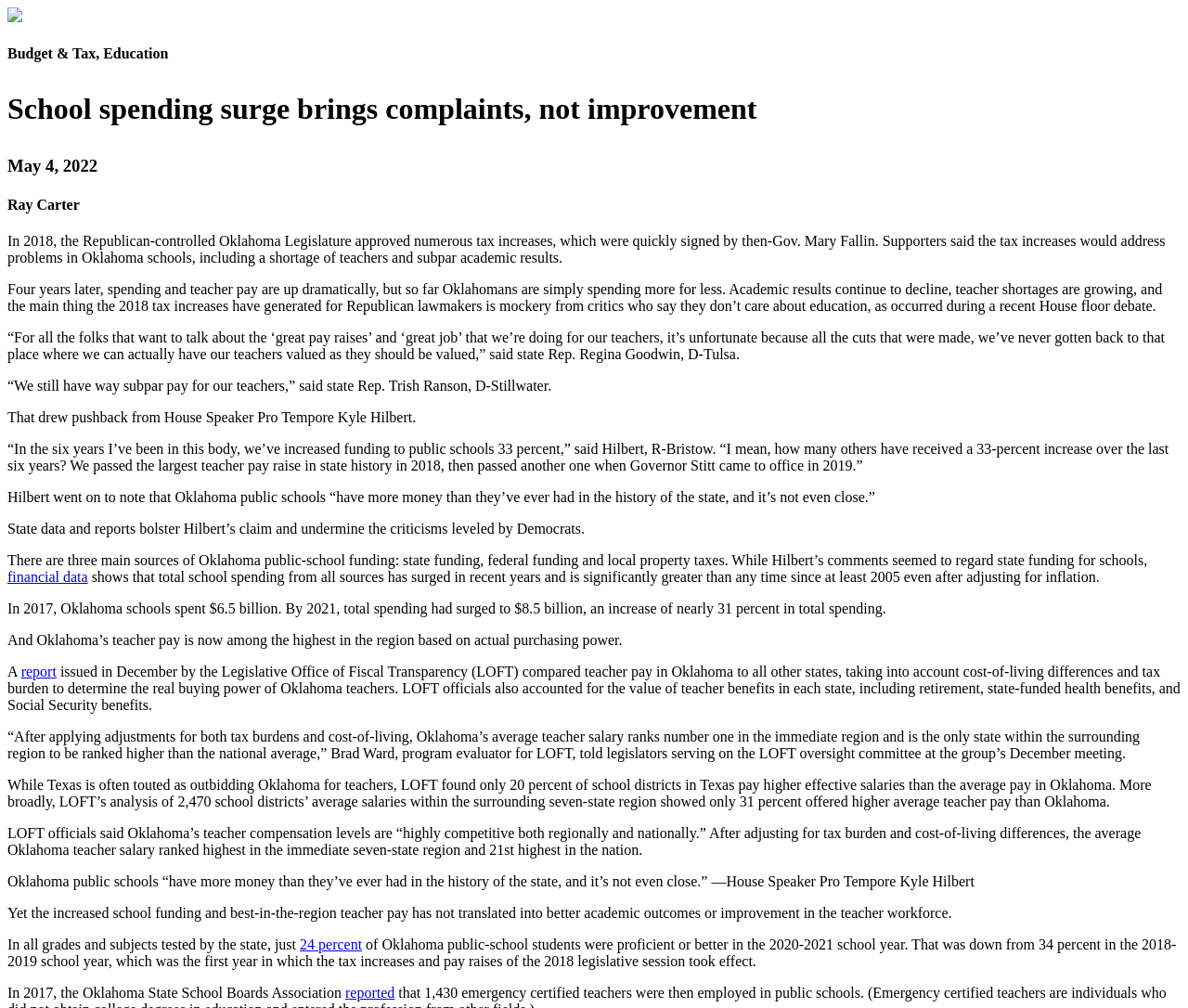Please provide a comprehensive response to the question based on the details in the image: What percentage of Oklahoma public-school students were proficient or better in the 2020-2021 school year?

According to the article, in all grades and subjects tested by the state, just 24 percent of Oklahoma public-school students were proficient or better in the 2020-2021 school year, which is down from 34 percent in the 2018-2019 school year.